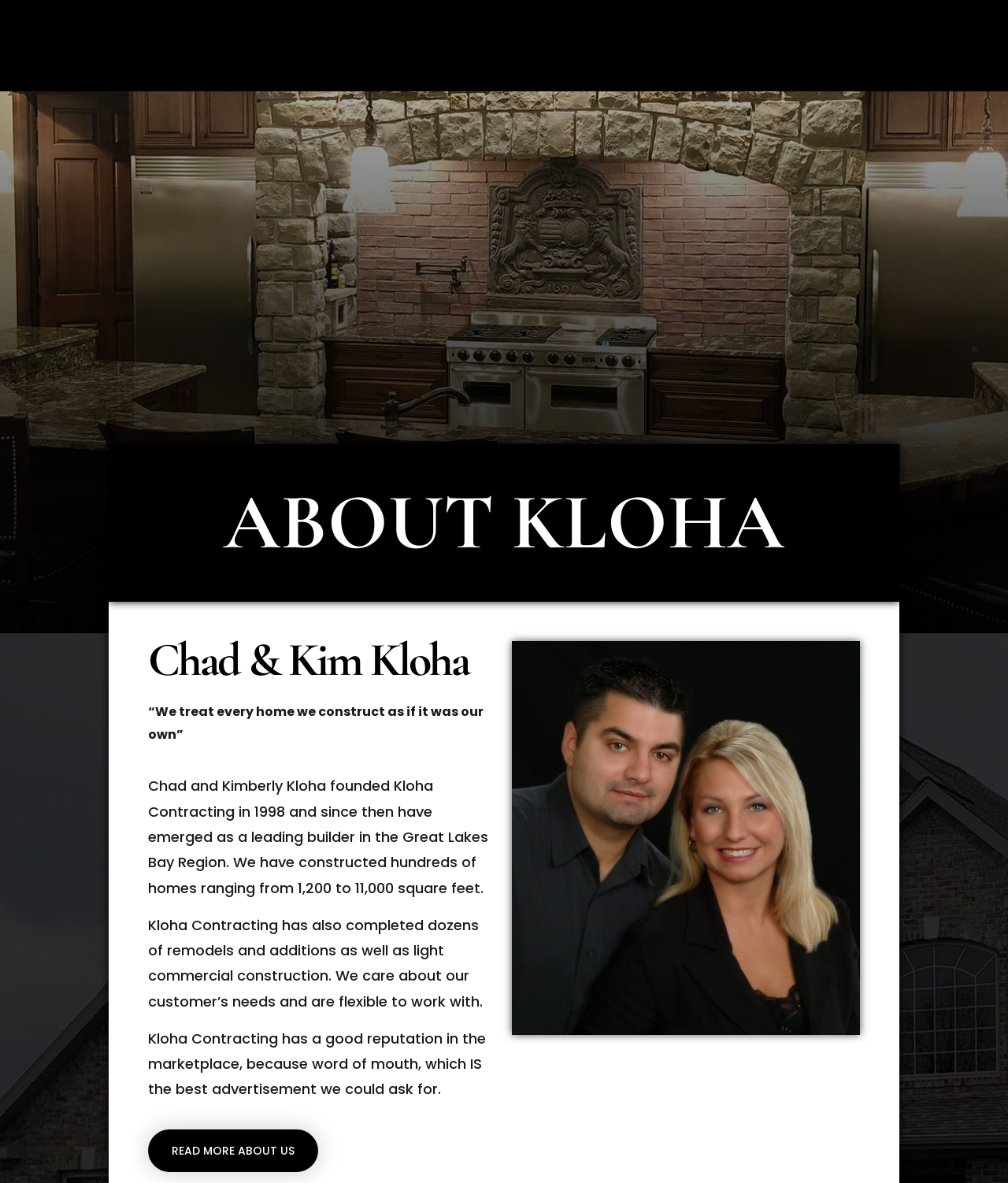What is the phone number of Kloha Contracting?
Refer to the screenshot and answer in one word or phrase.

989-692-0310